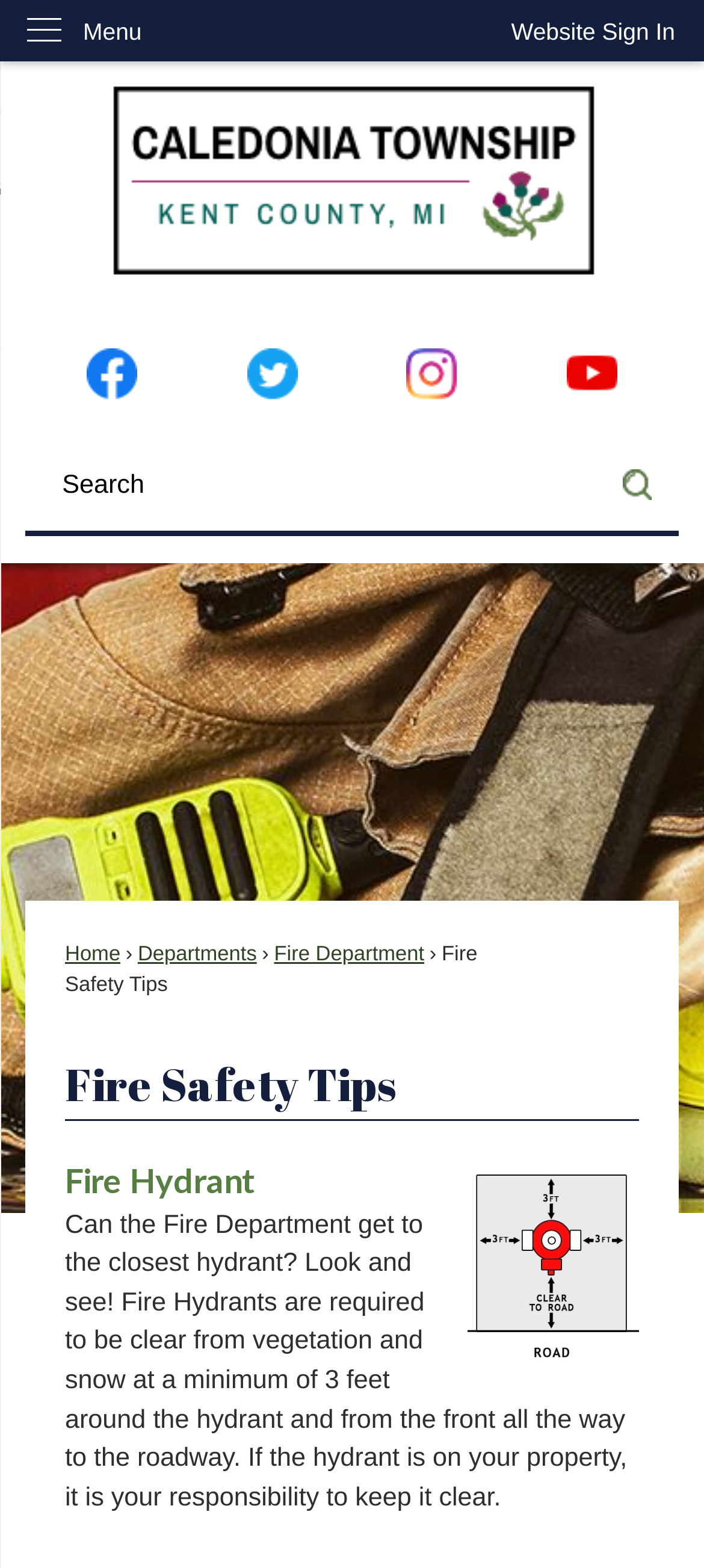Specify the bounding box coordinates of the region I need to click to perform the following instruction: "Check the Facebook graphic". The coordinates must be four float numbers in the range of 0 to 1, i.e., [left, top, right, bottom].

[0.055, 0.222, 0.264, 0.263]